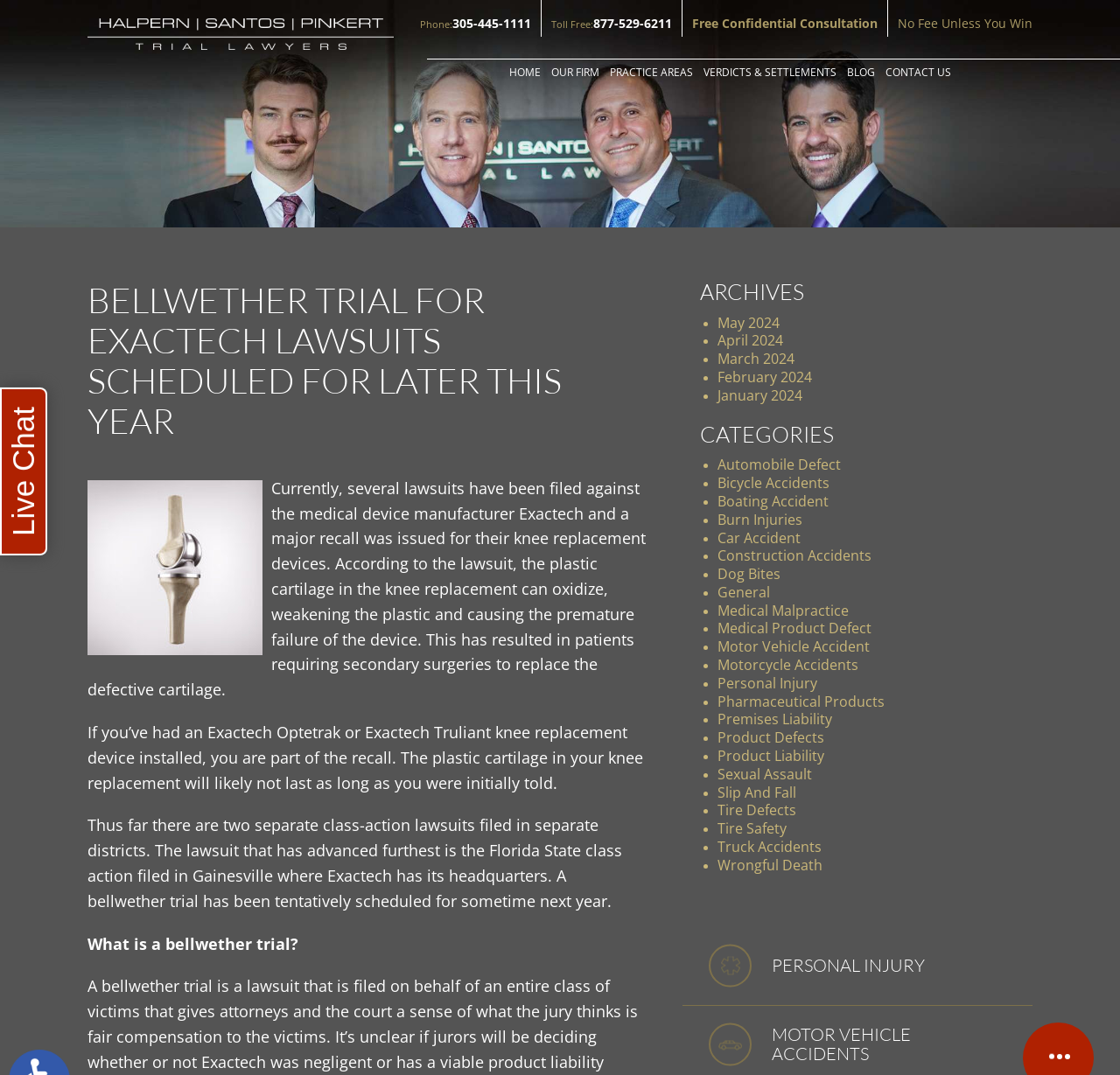Using the provided description Slip And Fall, find the bounding box coordinates for the UI element. Provide the coordinates in (top-left x, top-left y, bottom-right x, bottom-right y) format, ensuring all values are between 0 and 1.

[0.641, 0.728, 0.711, 0.746]